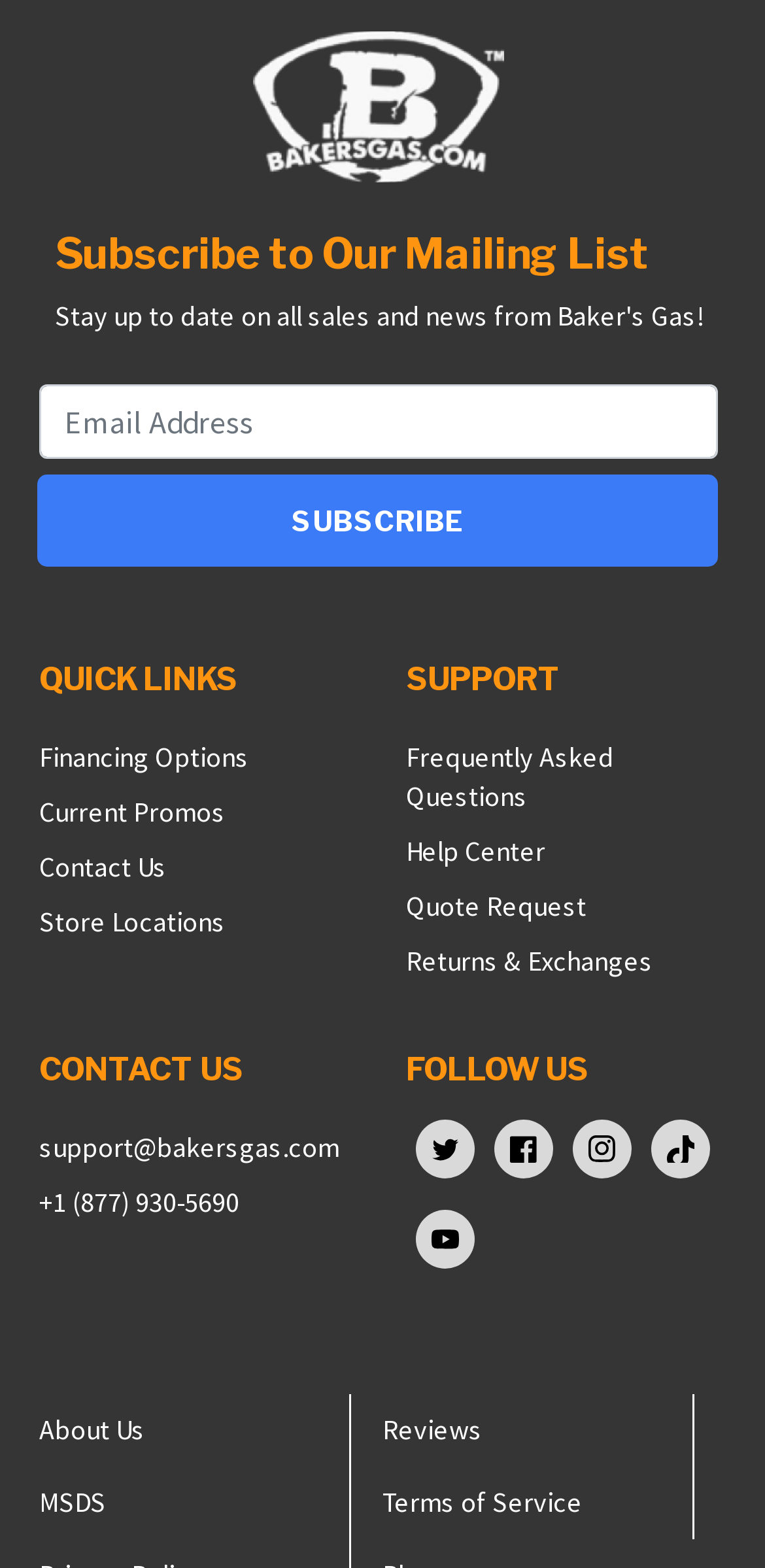Could you provide the bounding box coordinates for the portion of the screen to click to complete this instruction: "explore Beauty"?

None